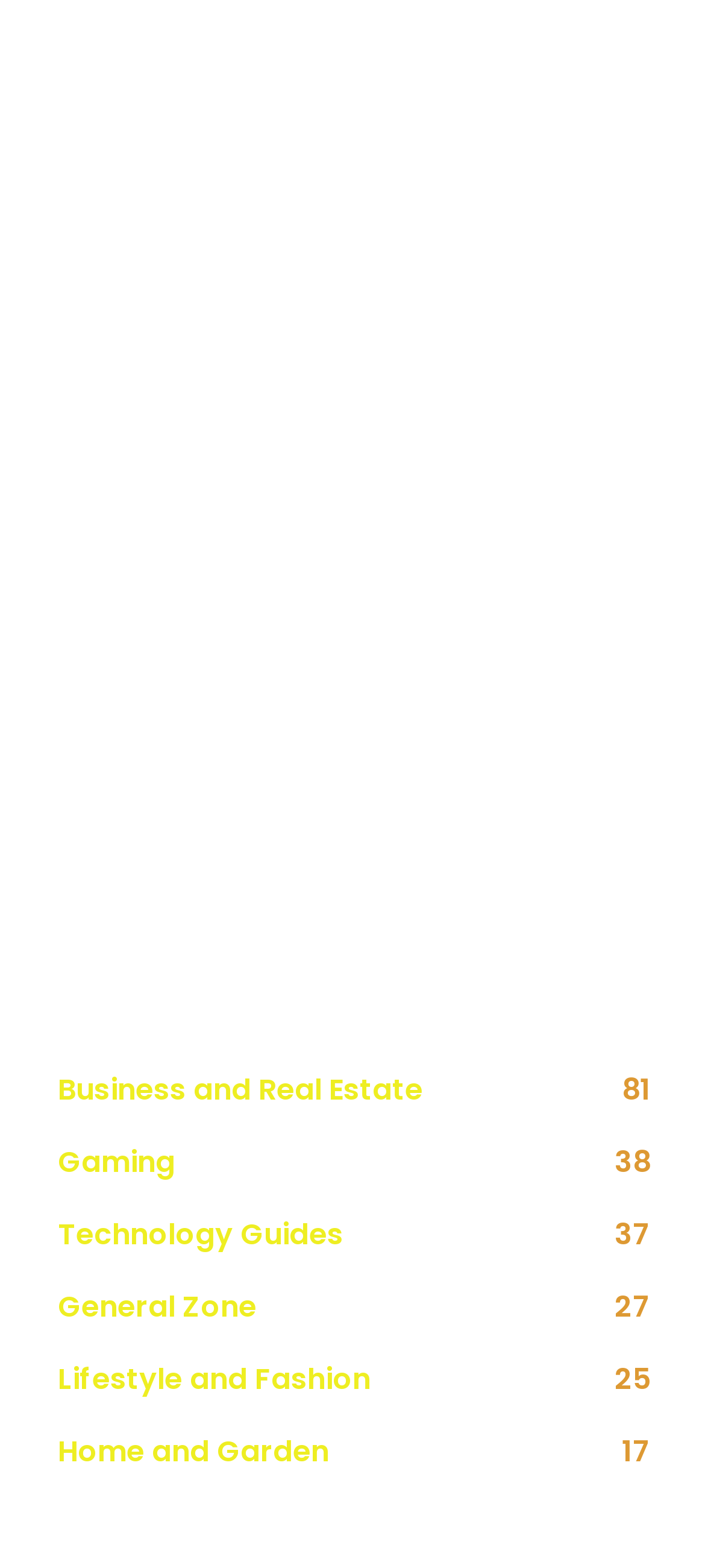Can you specify the bounding box coordinates for the region that should be clicked to fulfill this instruction: "read the latest article about physical activity and learning among children".

[0.051, 0.194, 0.276, 0.284]